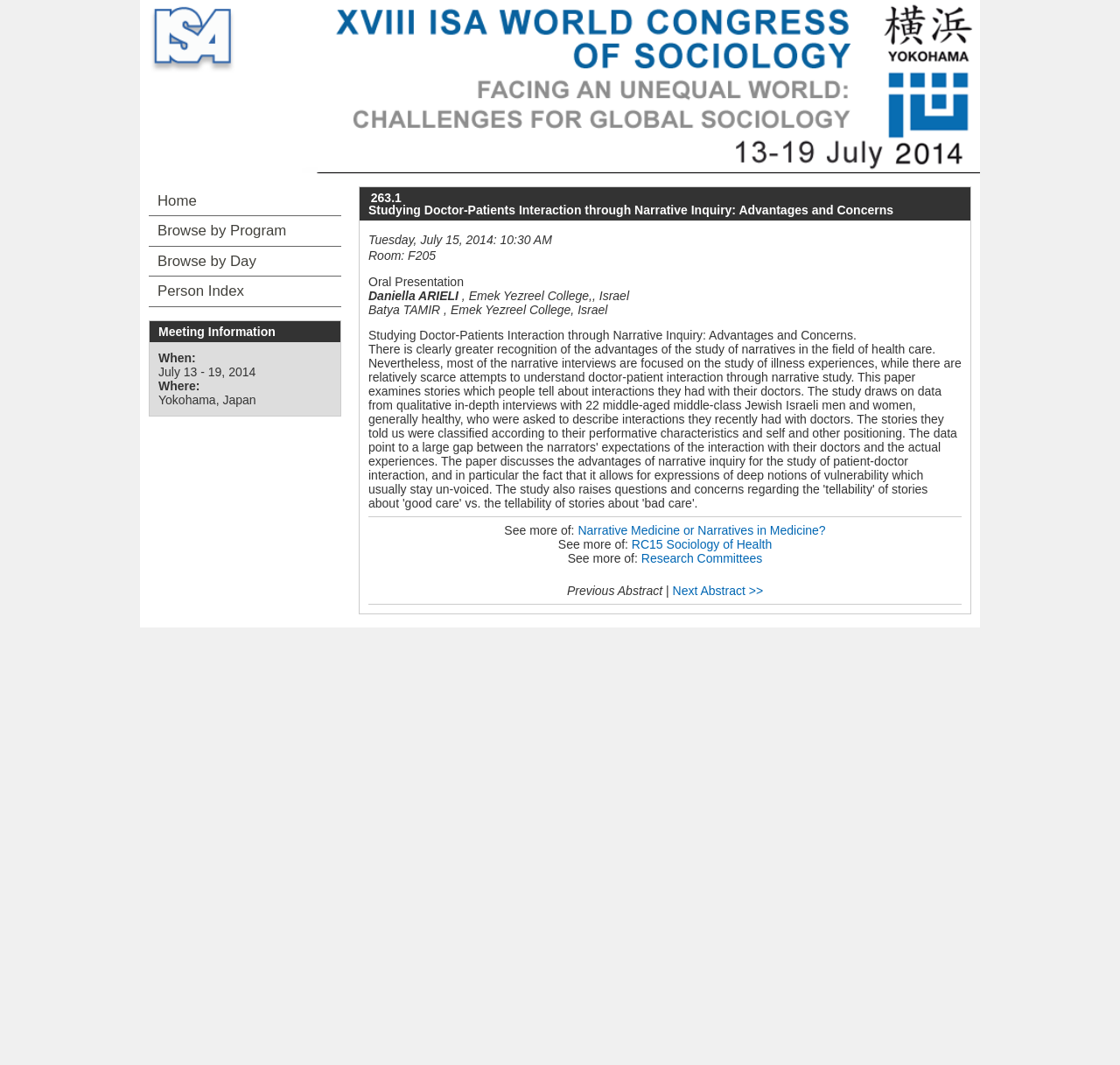Who are the authors of the abstract?
Look at the image and provide a detailed response to the question.

I found the authors' names by looking at the text elements with the names 'Daniella ARIELI' and 'Batya TAMIR', which are listed as the authors of the abstract.